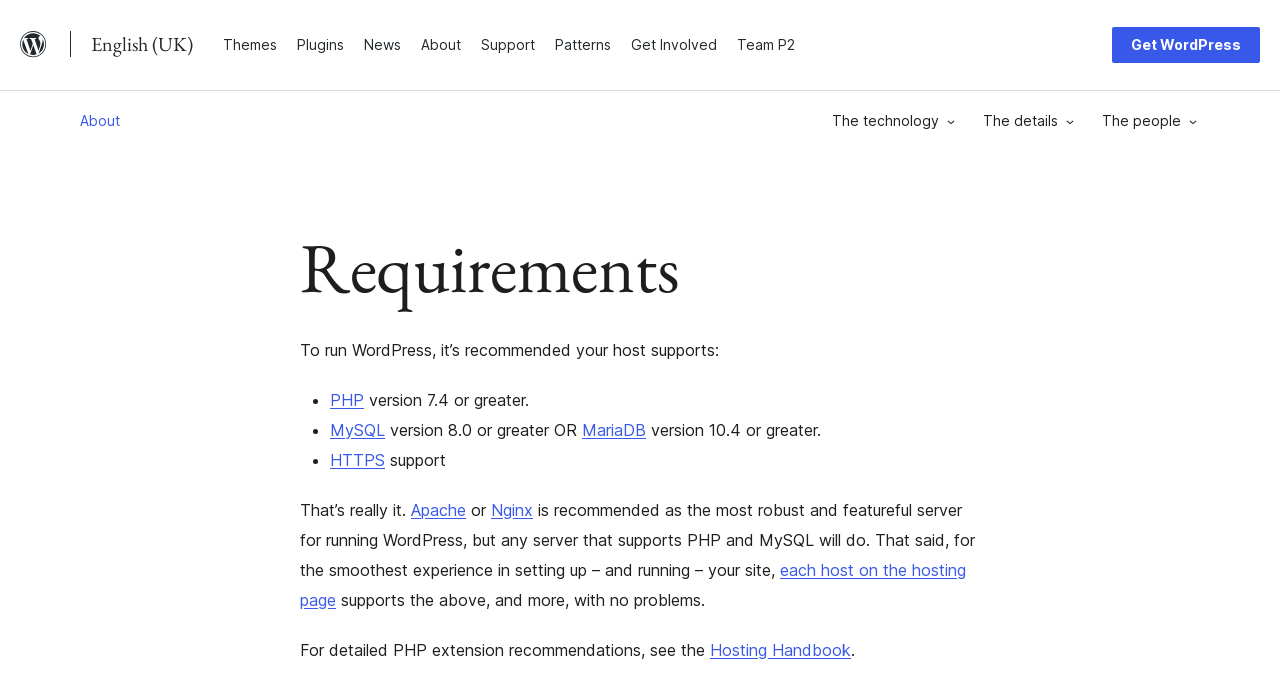What is recommended to run WordPress?
Identify the answer in the screenshot and reply with a single word or phrase.

PHP, MySQL, HTTPS